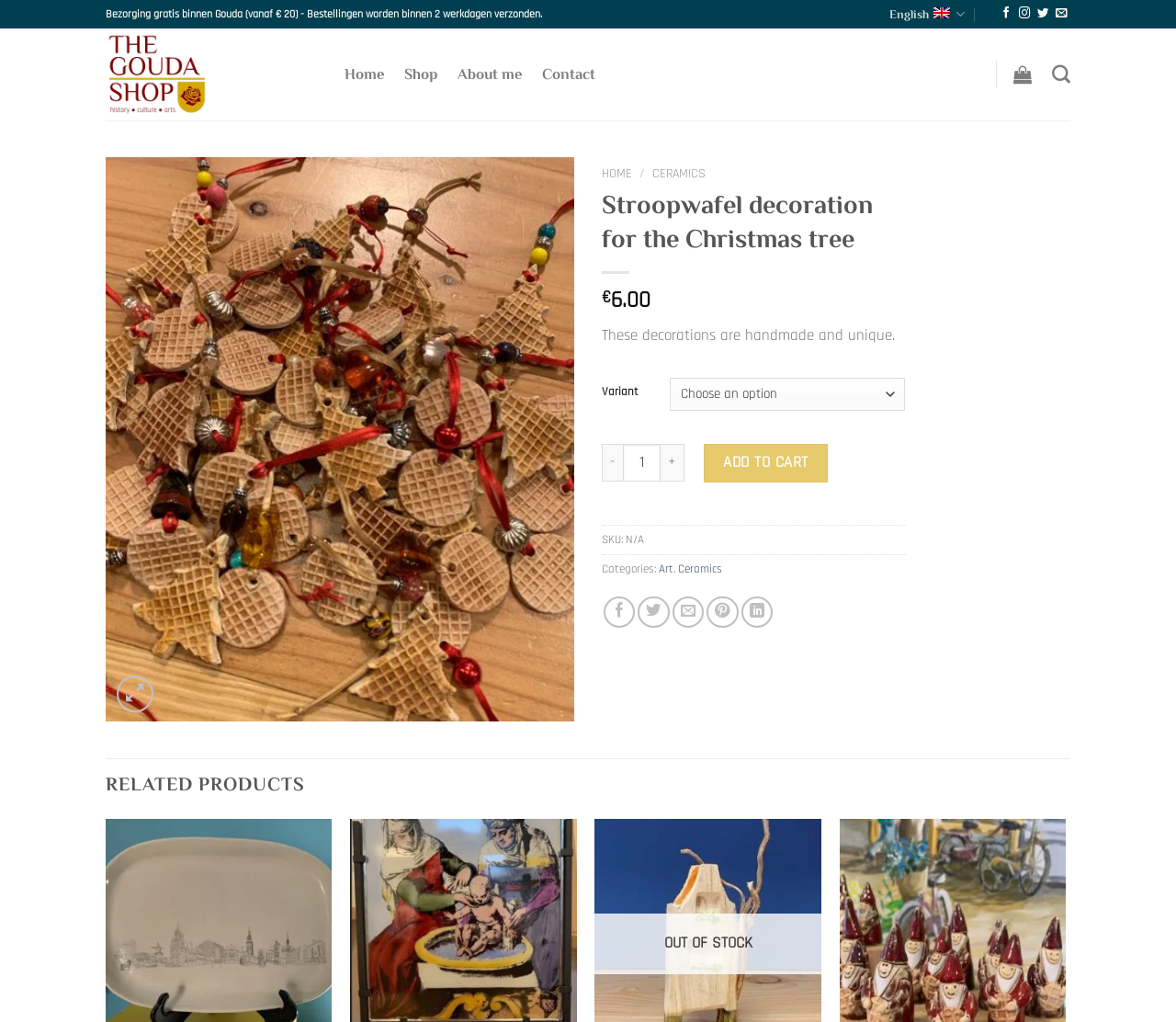Answer succinctly with a single word or phrase:
What is the price of the Stroopwafel decoration?

€6.00